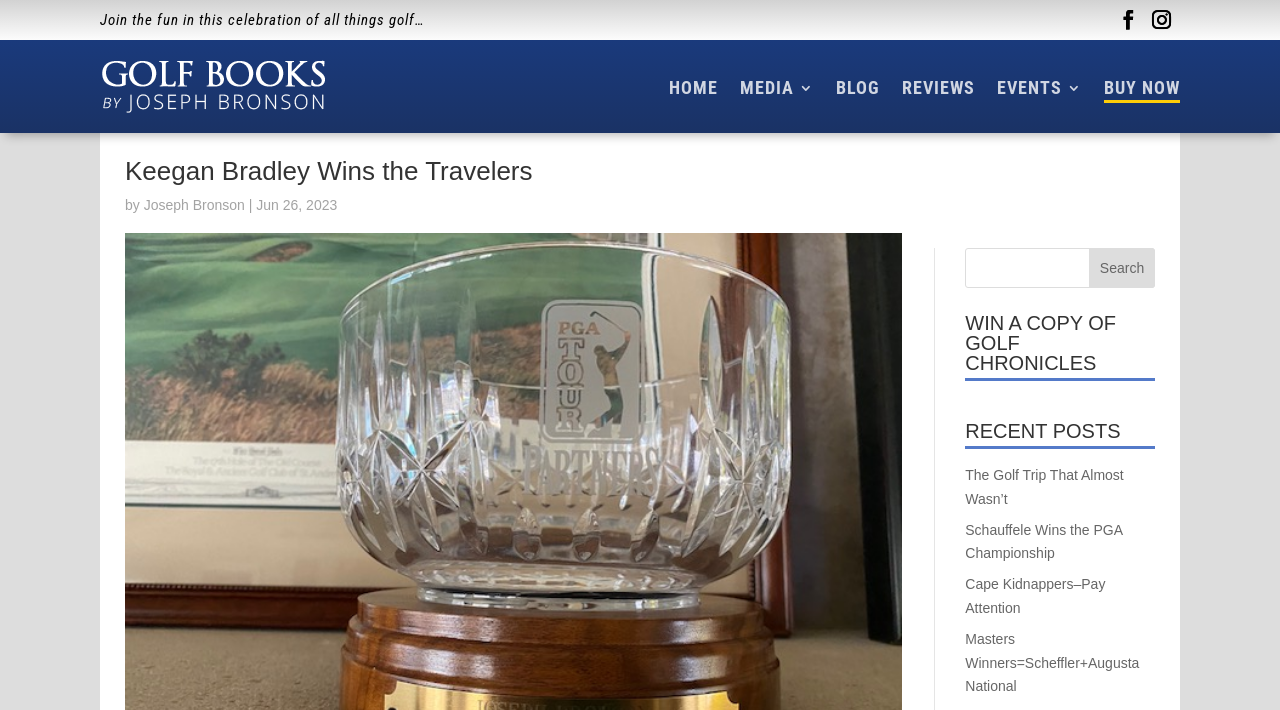What type of posts are listed below 'RECENT POSTS'?
Analyze the image and deliver a detailed answer to the question.

The section 'RECENT POSTS' is located at the bottom of the webpage, with a bounding box of [0.754, 0.593, 0.902, 0.632]. Below this section, there are several links to articles with titles such as 'The Golf Trip That Almost Wasn’t' and 'Schauffele Wins the PGA Championship', indicating that they are golf-related posts.